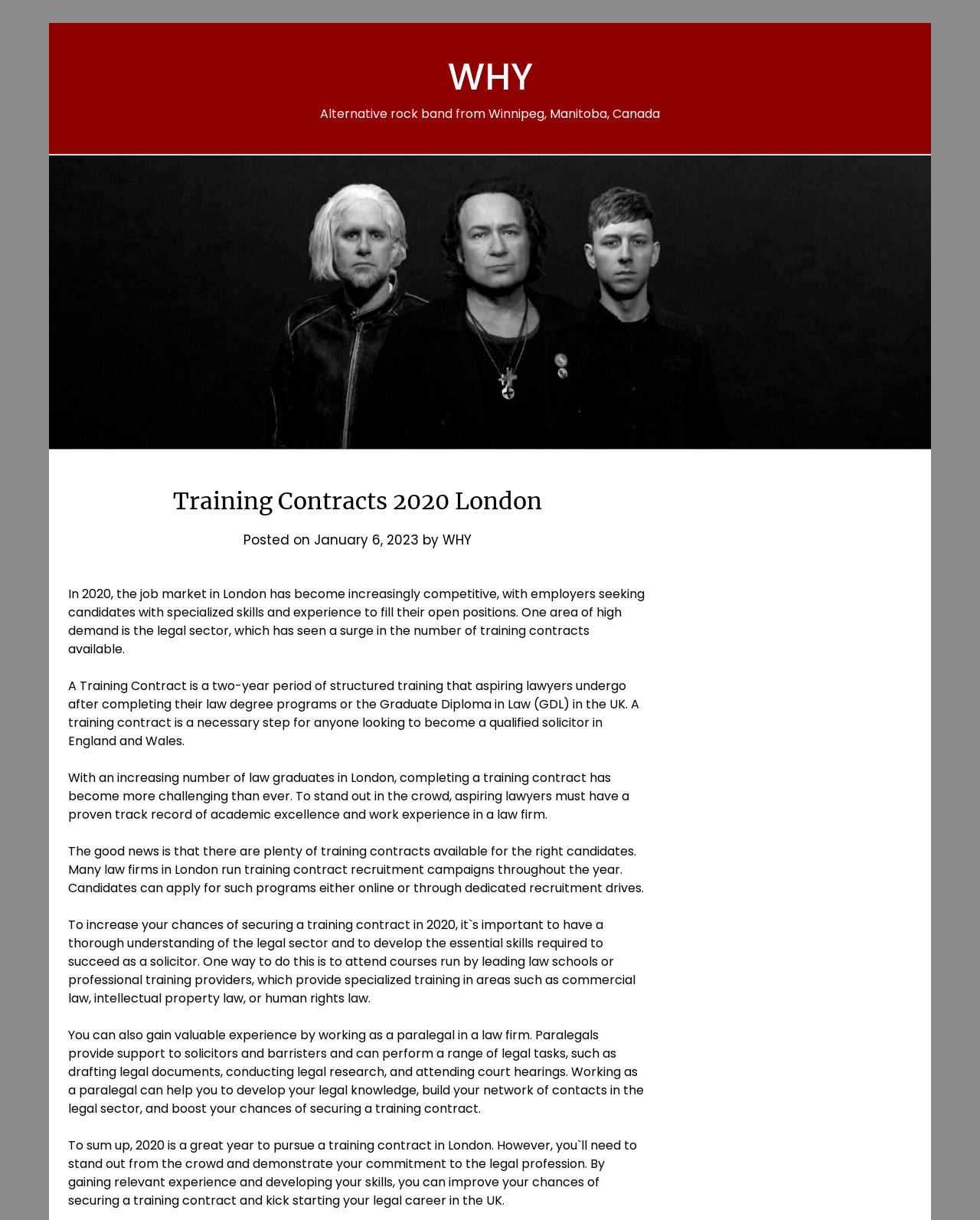How can one stand out in the crowd to secure a training contract?
Refer to the image and answer the question using a single word or phrase.

By gaining relevant experience